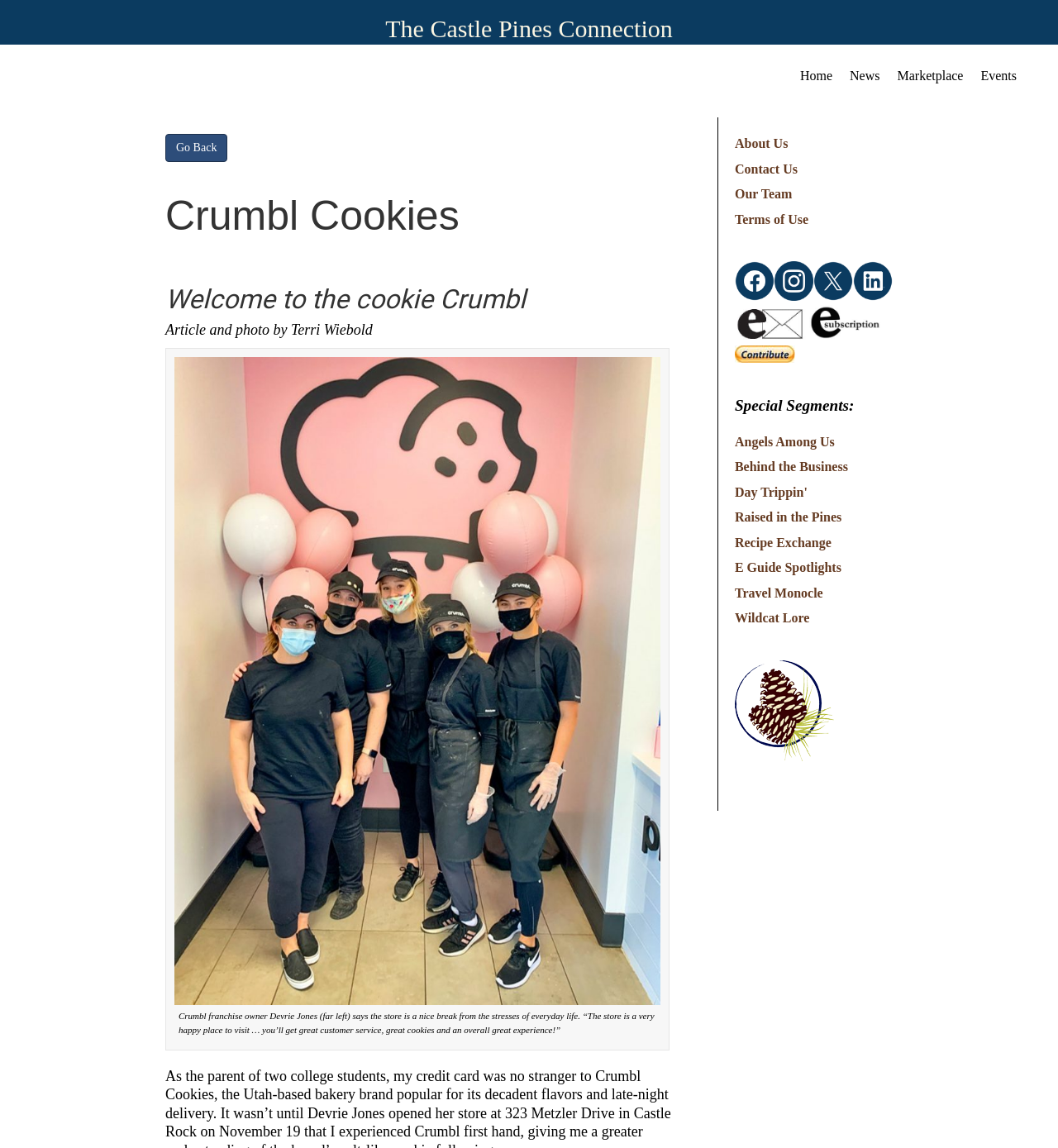Find and specify the bounding box coordinates that correspond to the clickable region for the instruction: "Visit the 'News' section".

[0.795, 0.053, 0.839, 0.072]